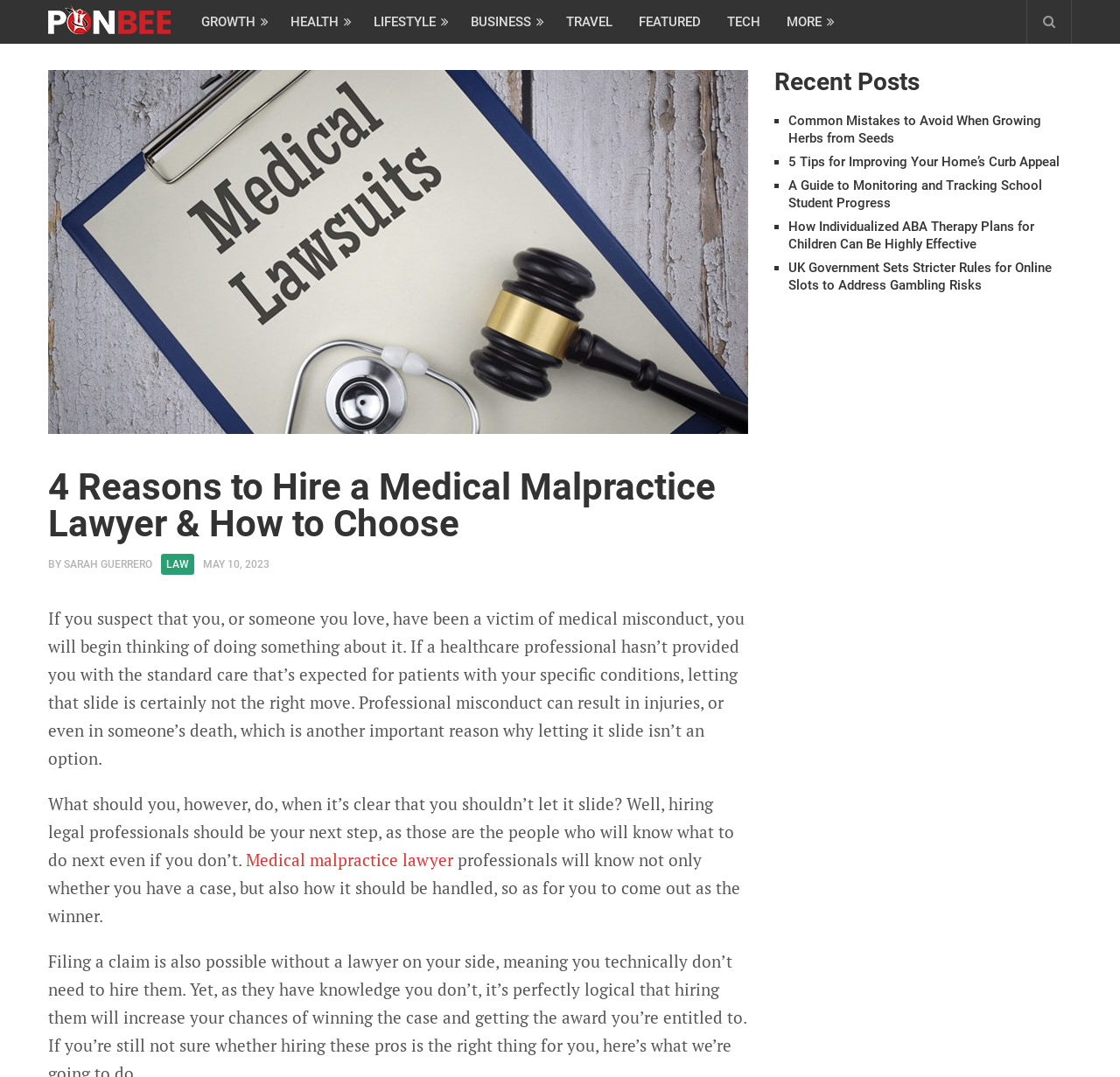Please locate the bounding box coordinates of the element that should be clicked to achieve the given instruction: "Click on 'GROWTH'".

[0.168, 0.0, 0.248, 0.041]